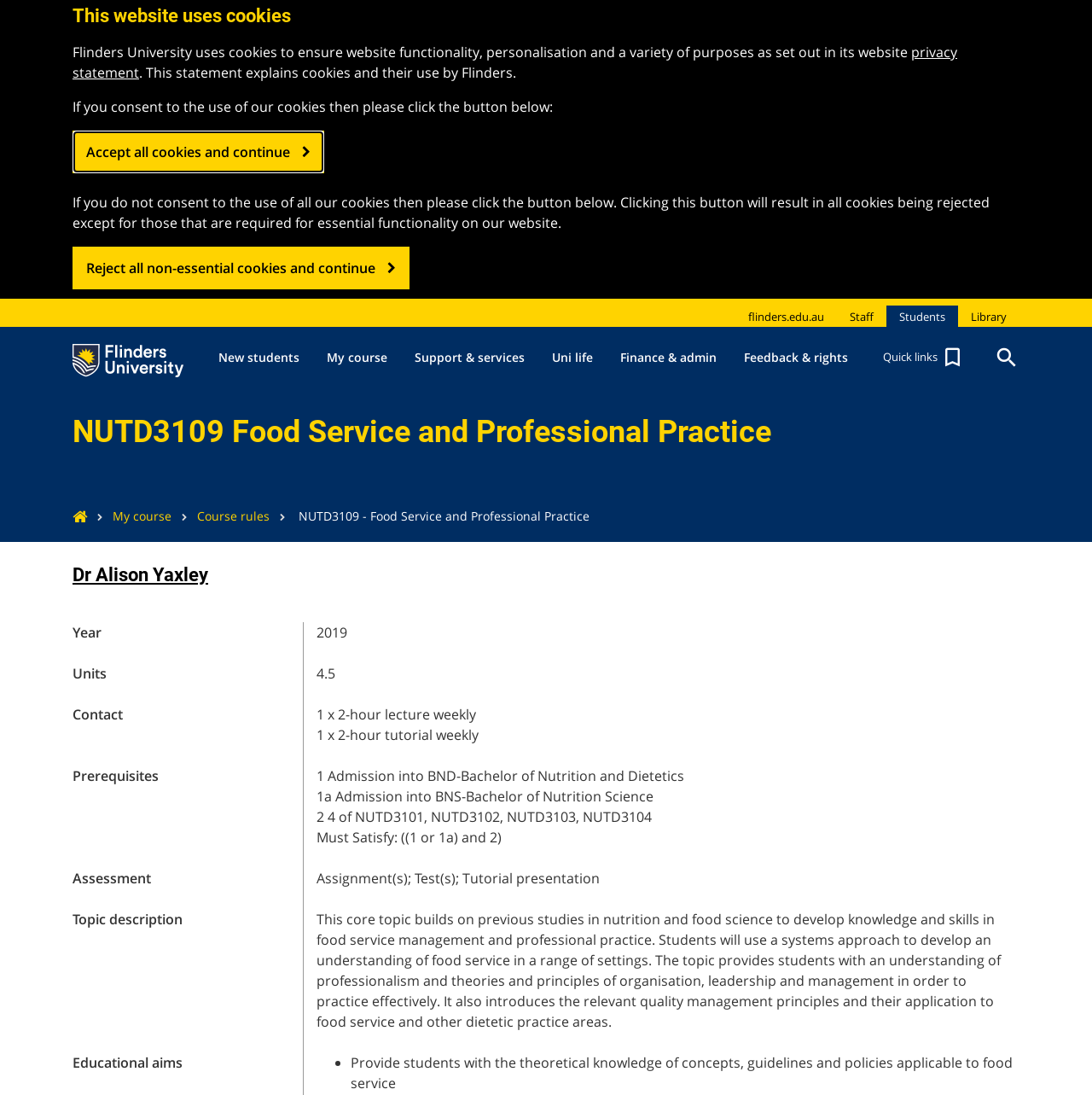What is the duration of the lecture?
Please provide a single word or phrase as the answer based on the screenshot.

2 hours